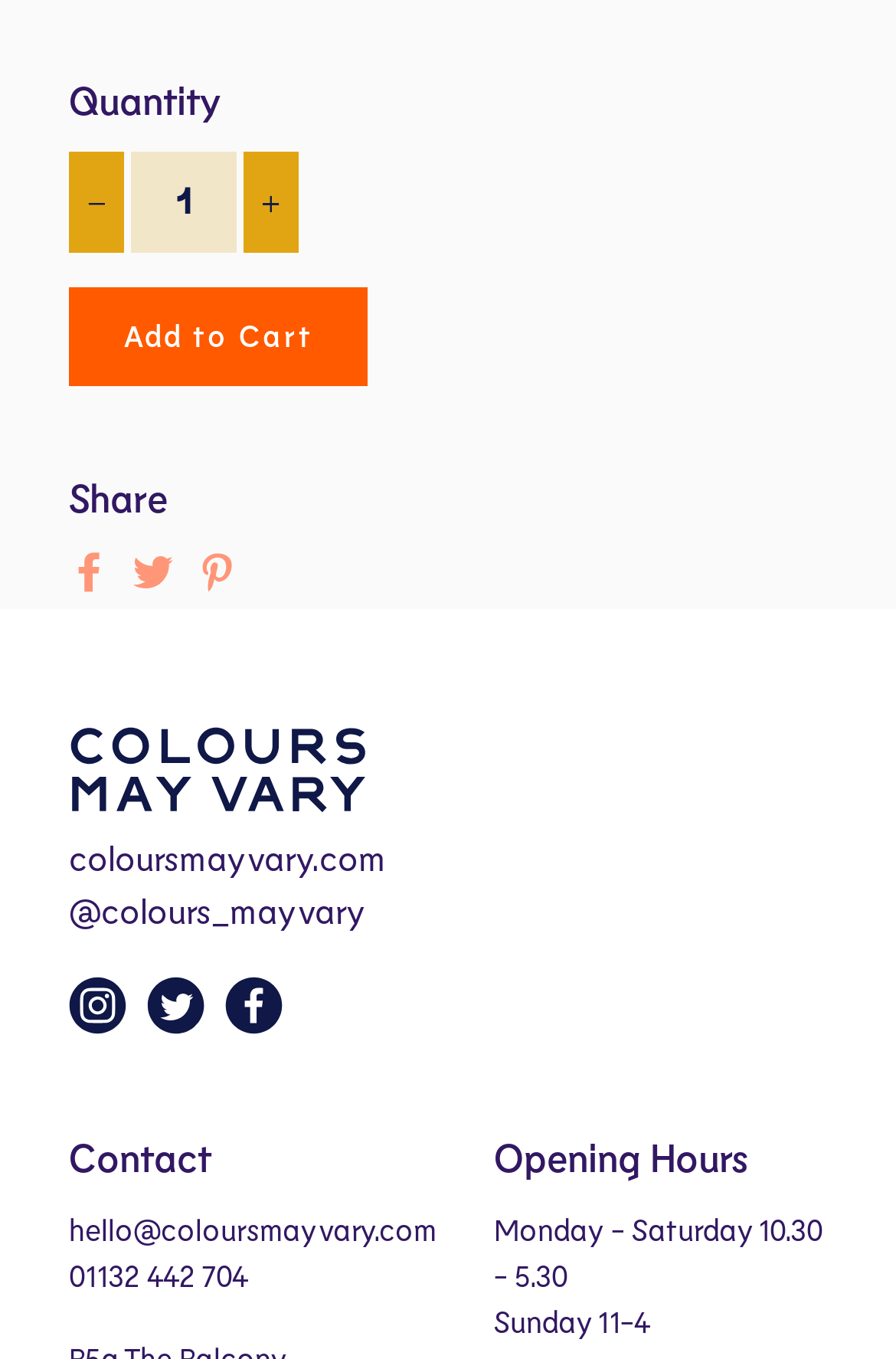How can I contact Colours May Vary?
From the image, provide a succinct answer in one word or a short phrase.

hello@coloursmayvary.com or 01132 442 704